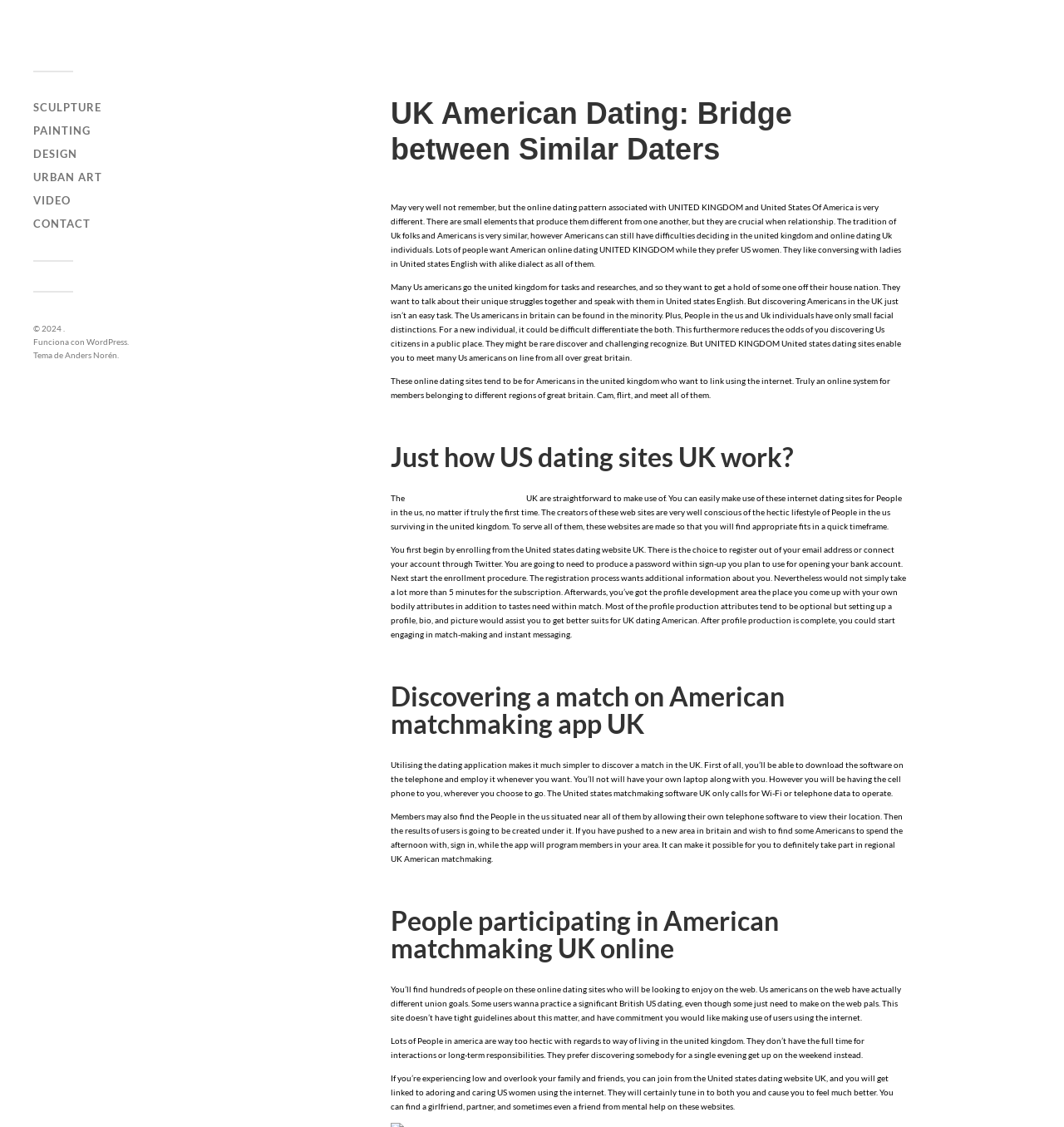What kind of relationships can be found on these dating sites?
Look at the screenshot and provide an in-depth answer.

The webpage indicates that users can find various types of relationships on these dating sites, including serious relationships, casual friendships, and even one-night stands. The website does not have strict rules about the type of relationships users can pursue.